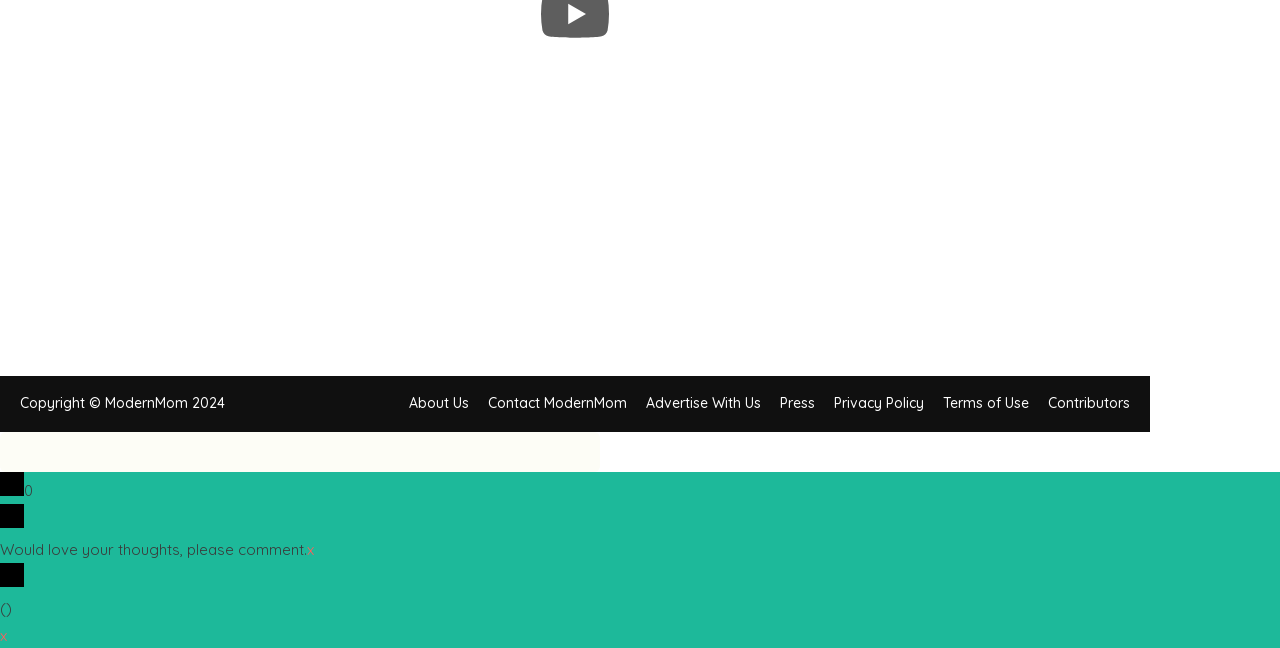Provide a one-word or short-phrase response to the question:
What is the text above the 'x' link?

Would love your thoughts, please comment.